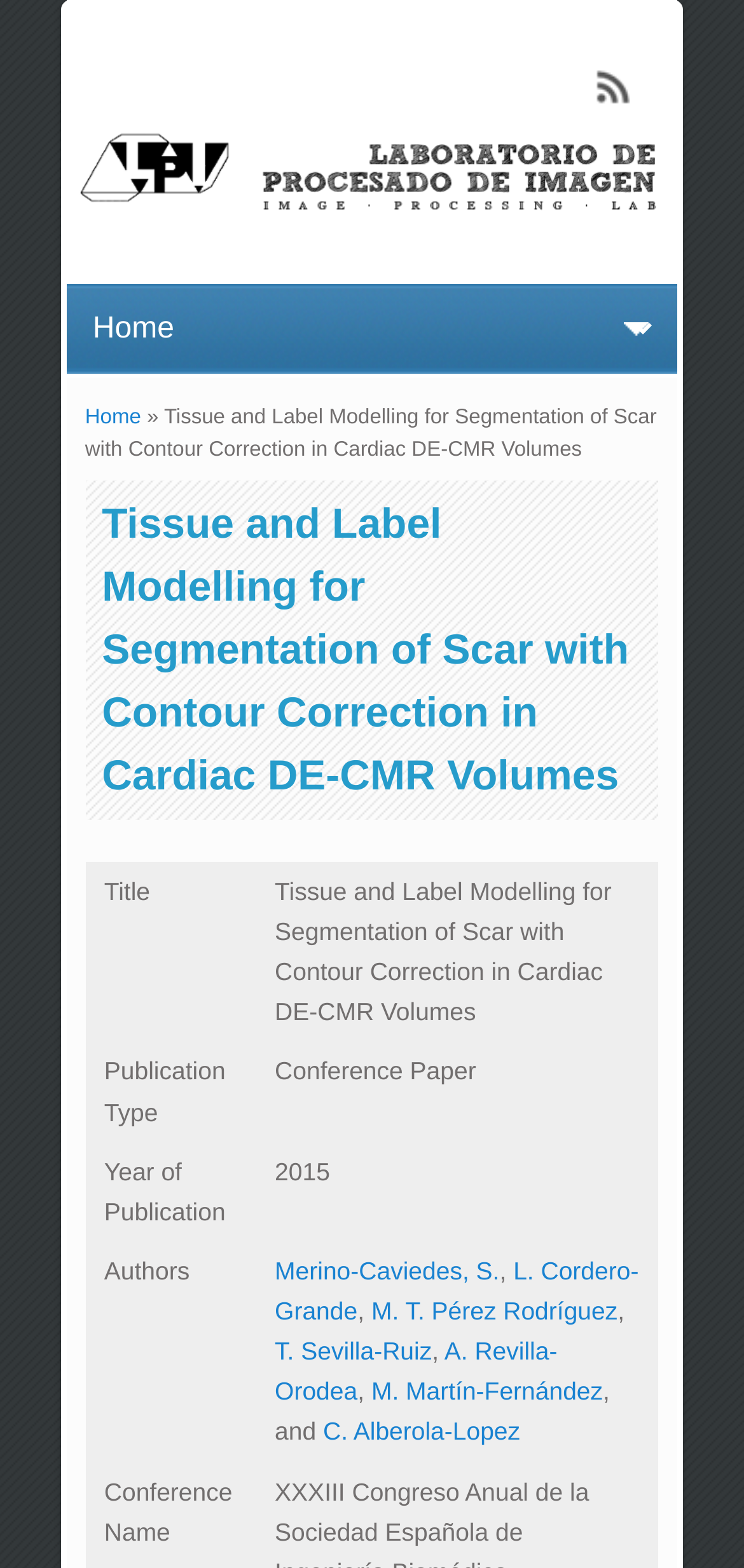What is the publication type of this paper?
Based on the image, respond with a single word or phrase.

Conference Paper